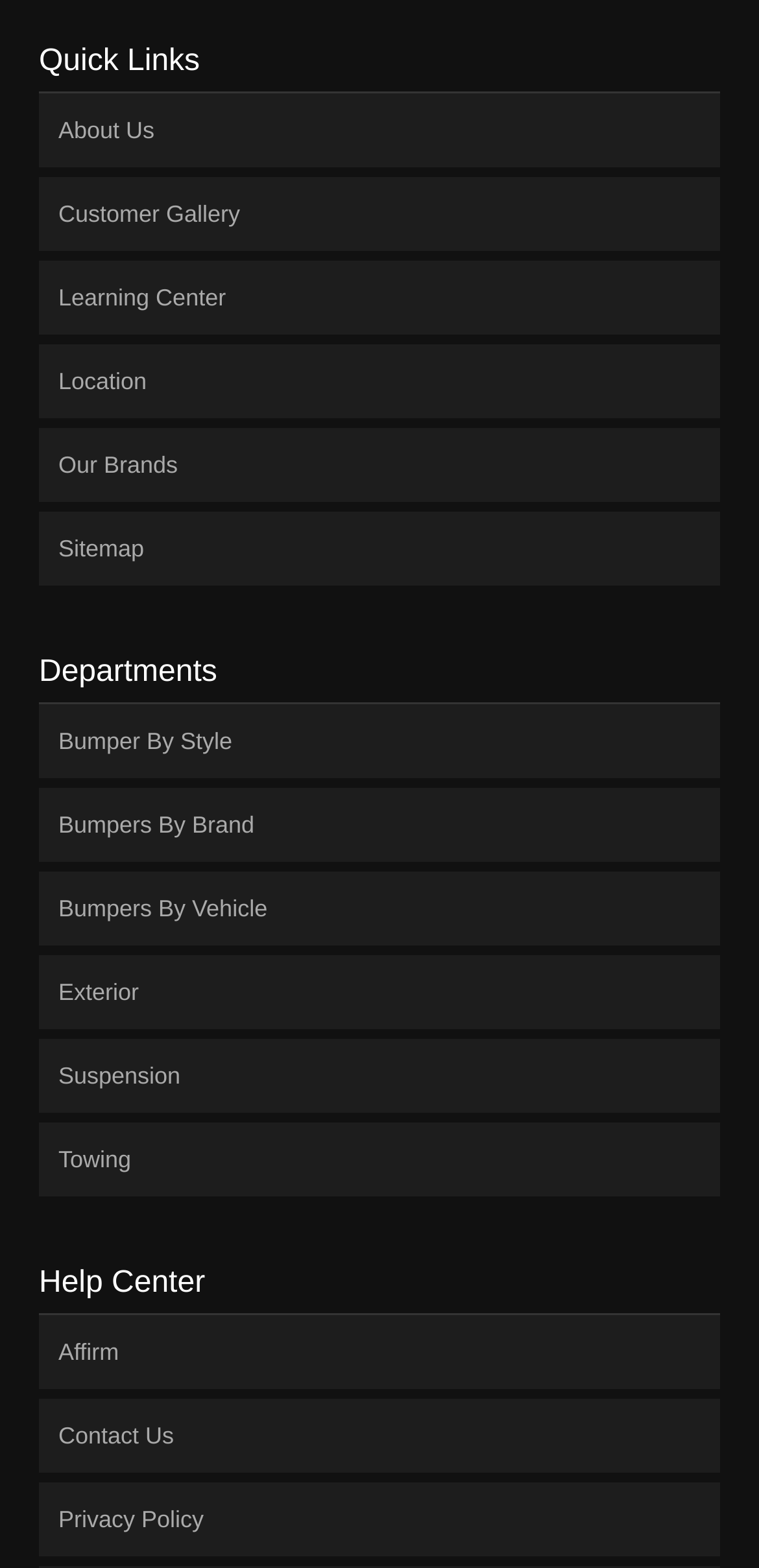What is the second heading on the webpage?
From the image, respond using a single word or phrase.

Departments